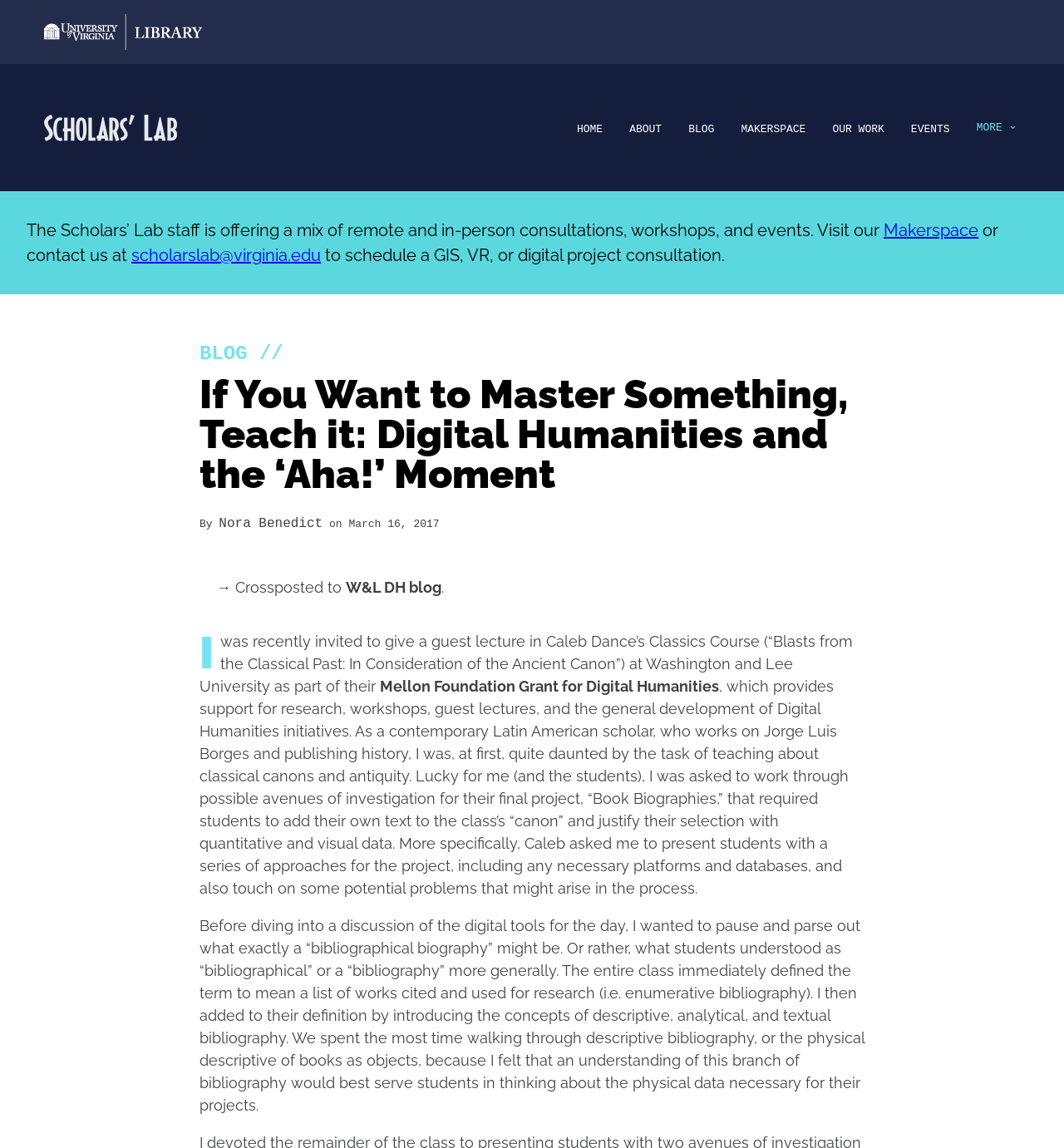What is the topic of the guest lecture mentioned in the article?
Offer a detailed and exhaustive answer to the question.

I found the answer by reading the article's content, specifically the sentence 'I was, at first, quite daunted by the task of teaching about classical canons and antiquity'.